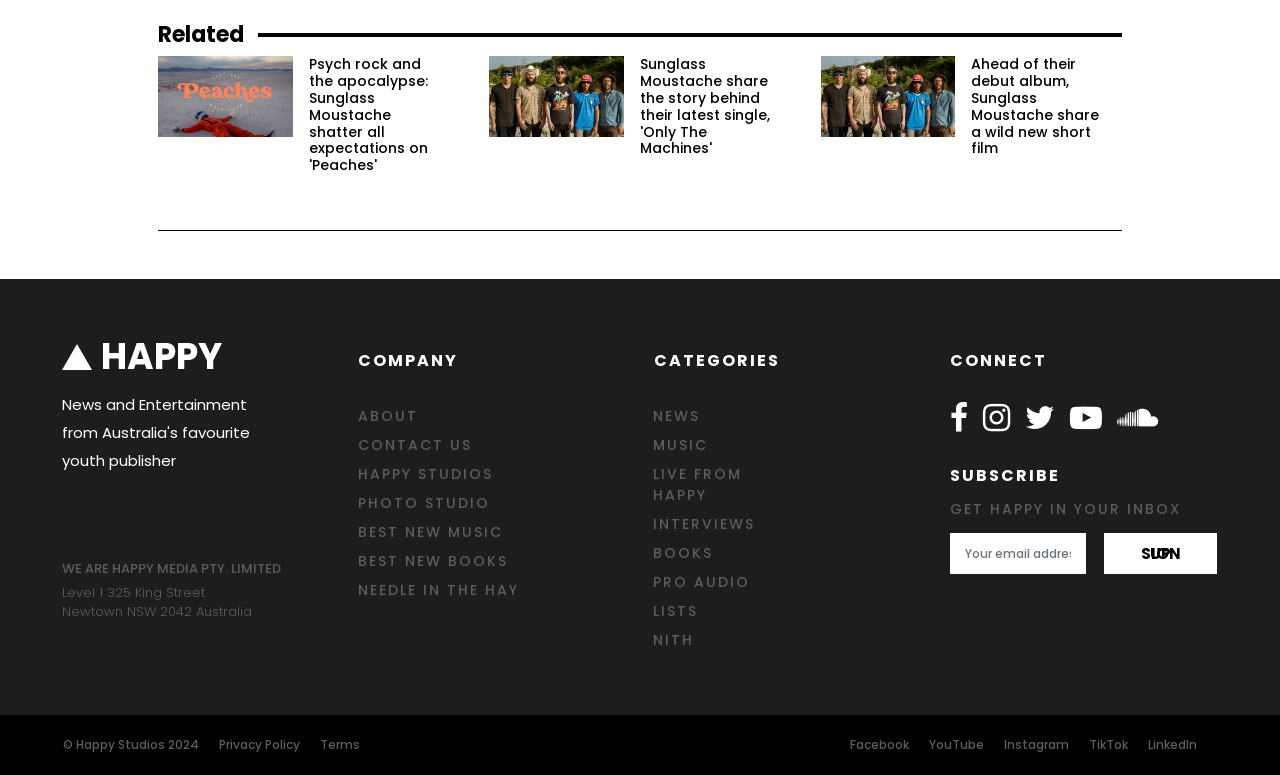Can you provide the bounding box coordinates for the element that should be clicked to implement the instruction: "Click on the 'BEST NEW MUSIC' link"?

[0.28, 0.669, 0.488, 0.706]